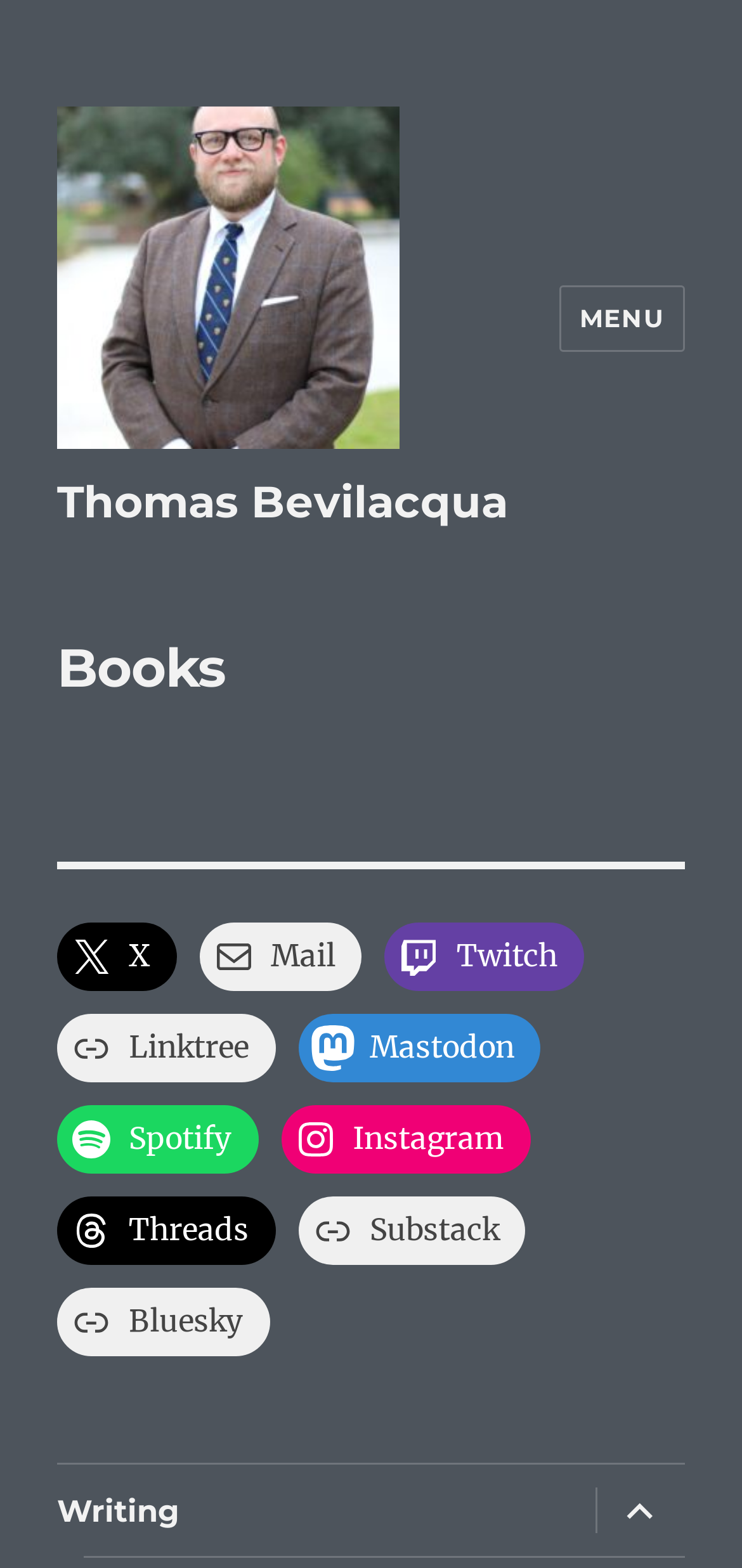Please indicate the bounding box coordinates of the element's region to be clicked to achieve the instruction: "go to Thomas Bevilacqua's homepage". Provide the coordinates as four float numbers between 0 and 1, i.e., [left, top, right, bottom].

[0.077, 0.068, 0.685, 0.286]